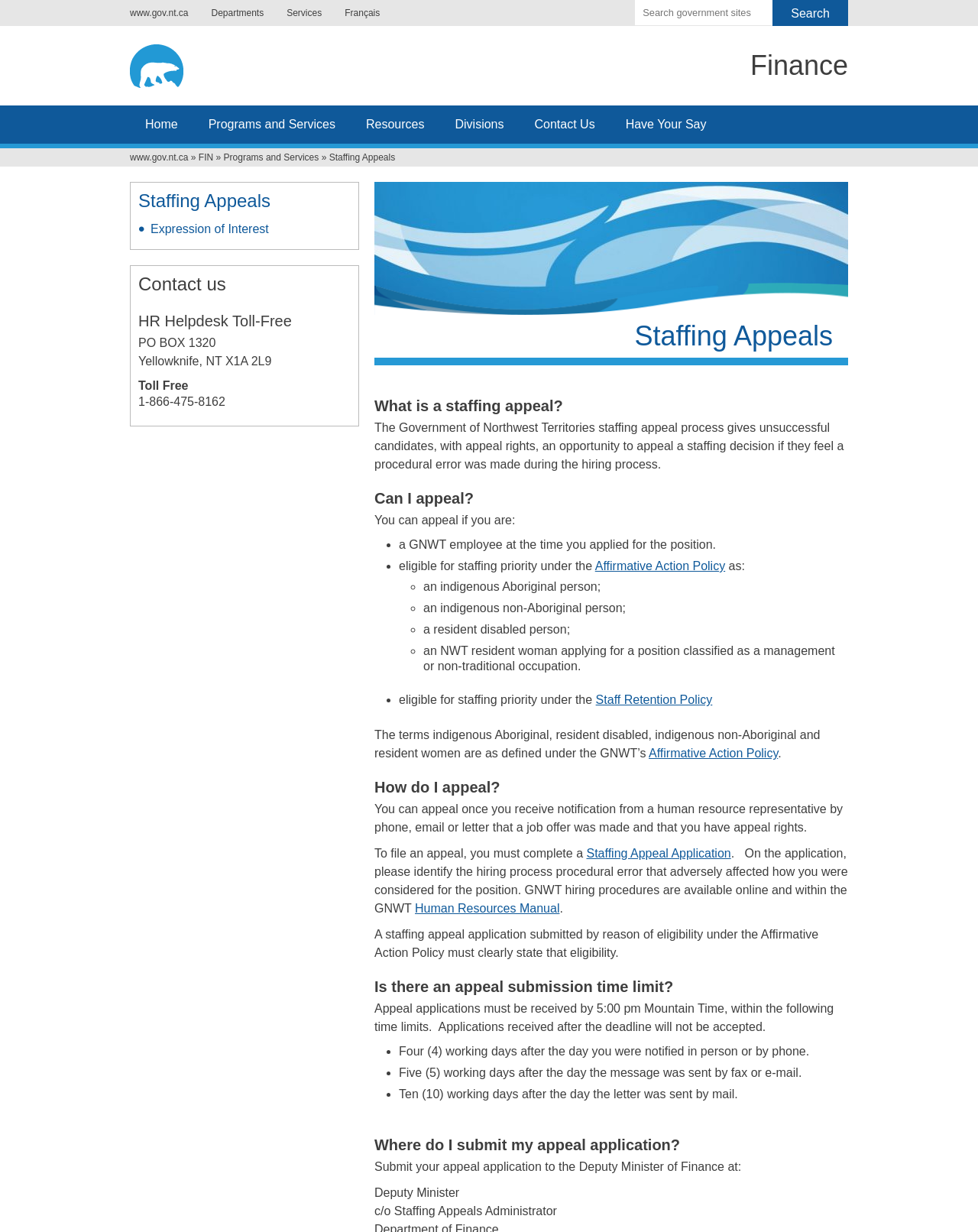Examine the image and give a thorough answer to the following question:
What should I include in my appeal application?

The webpage states that on the appeal application, you should identify the hiring process procedural error that adversely affected how you were considered for the position, and if you are submitting an appeal application by reason of eligibility under the Affirmative Action Policy, you should clearly state that eligibility.